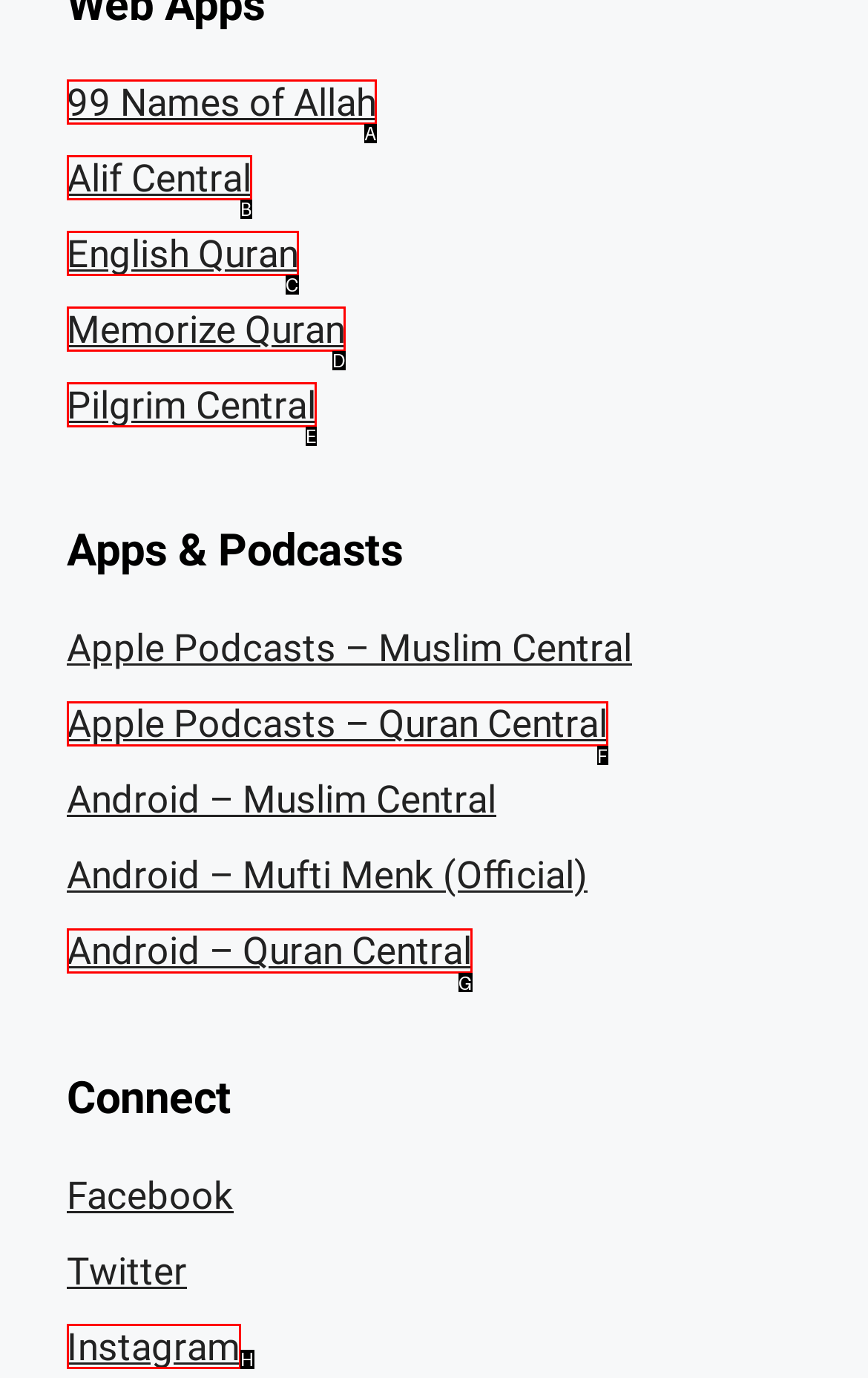What letter corresponds to the UI element to complete this task: Explore English Quran
Answer directly with the letter.

C